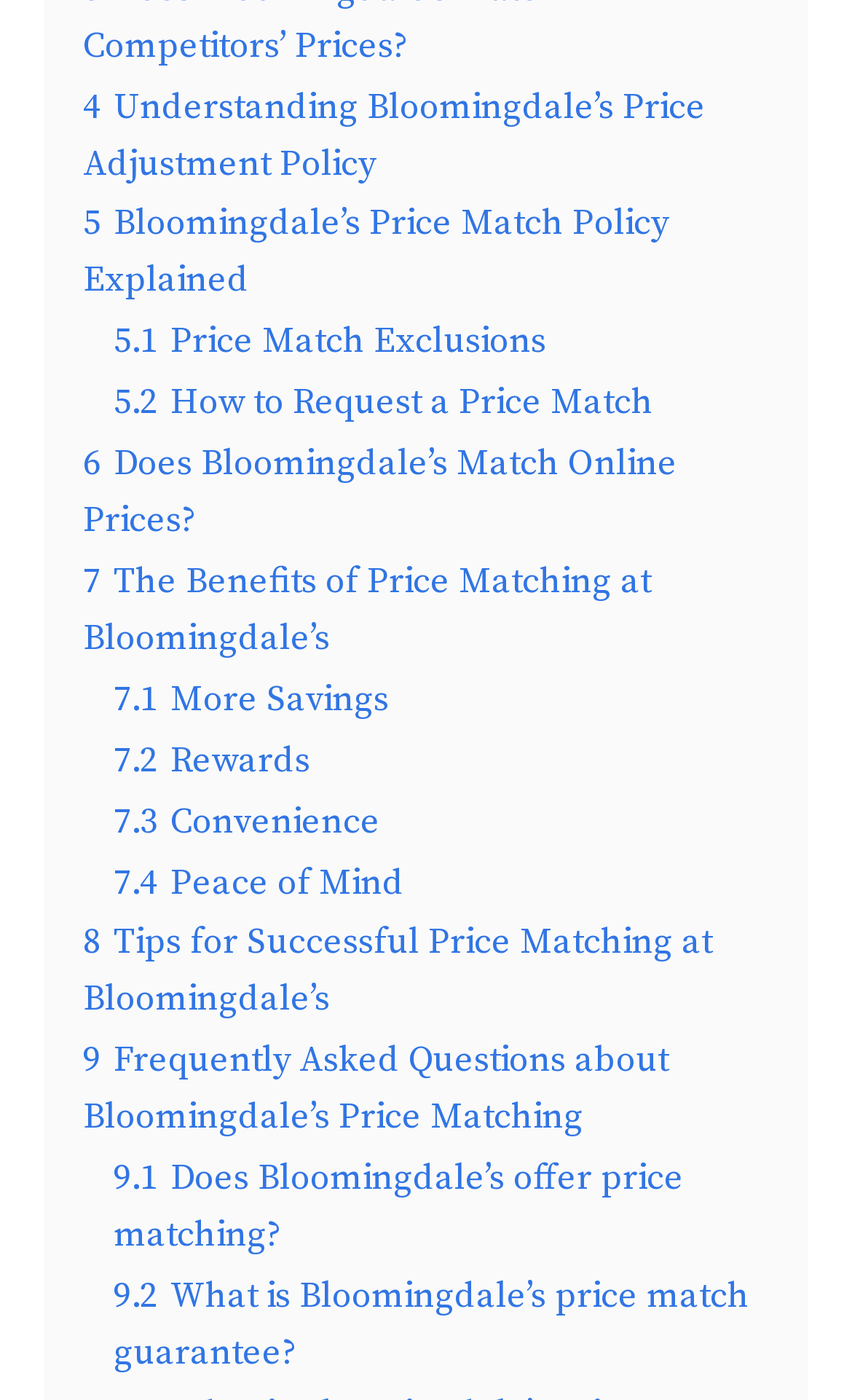Determine the bounding box coordinates of the element that should be clicked to execute the following command: "Learn about price match exclusions".

[0.133, 0.228, 0.641, 0.26]